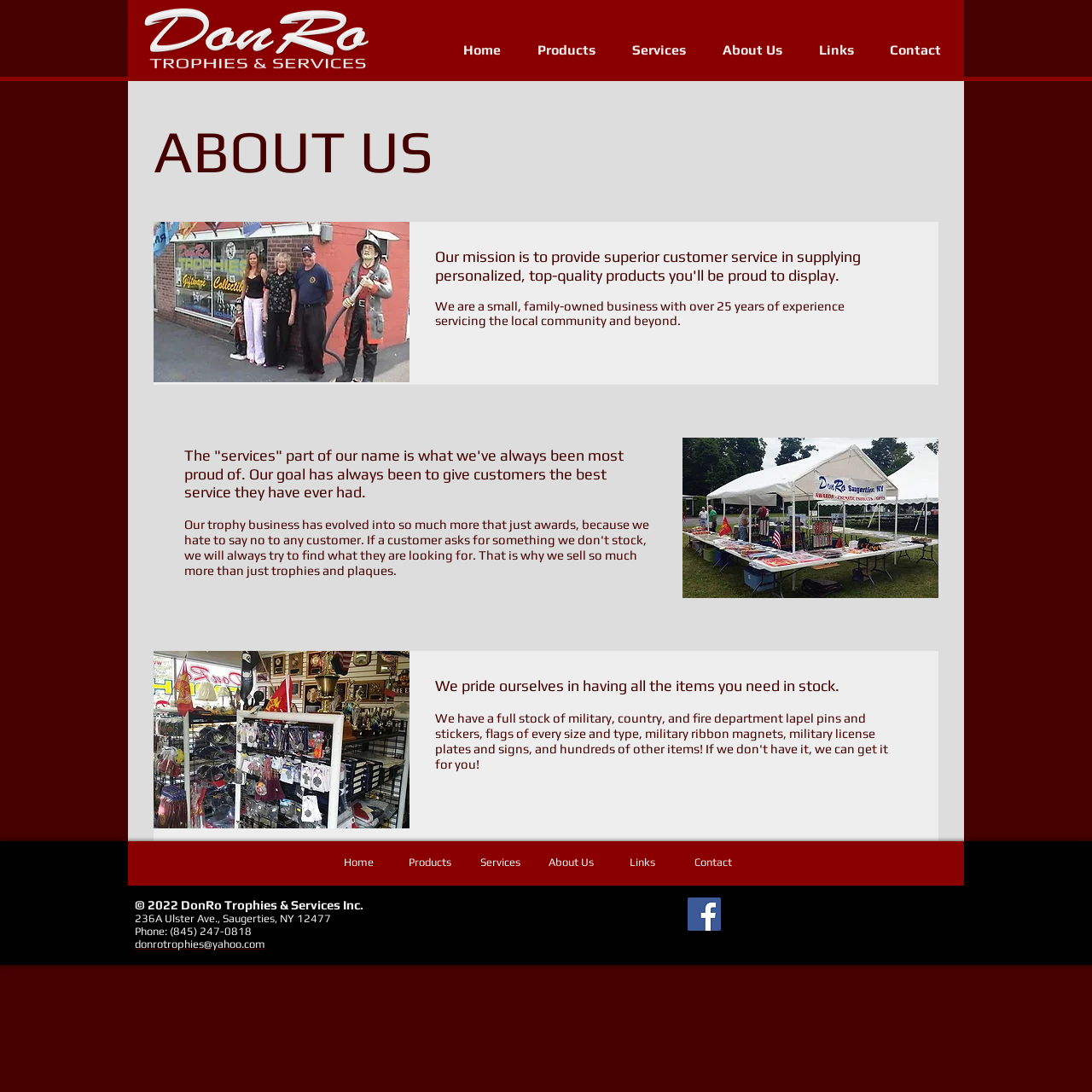What is the mission of the company?
Provide a detailed and extensive answer to the question.

The mission of the company is stated in the heading 'ABOUT US' section, which says 'Our mission is to provide superior customer service in supplying personalized, top-quality products you'll be proud to display.'